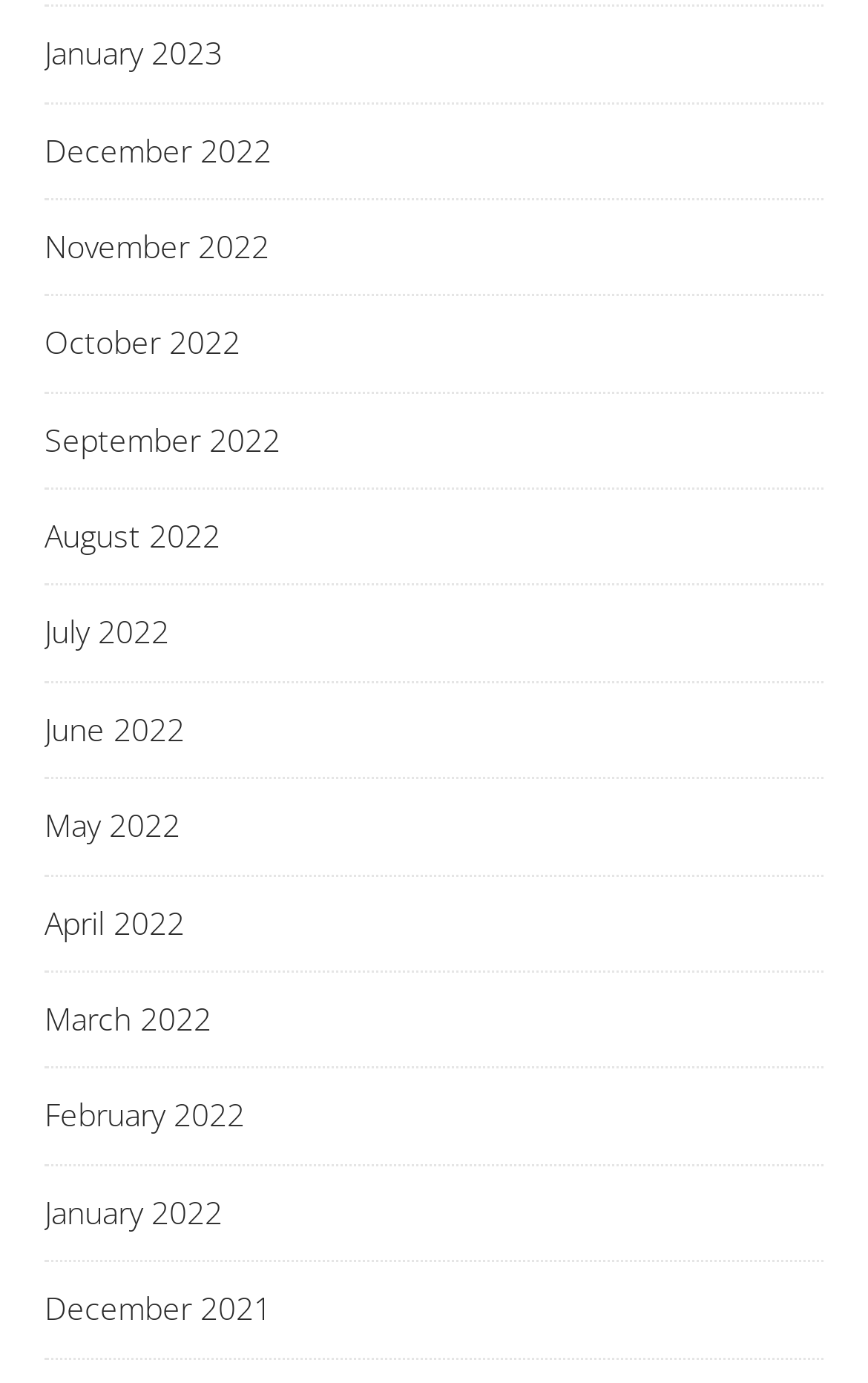Please identify the bounding box coordinates of the area I need to click to accomplish the following instruction: "browse November 2022".

[0.051, 0.145, 0.949, 0.213]